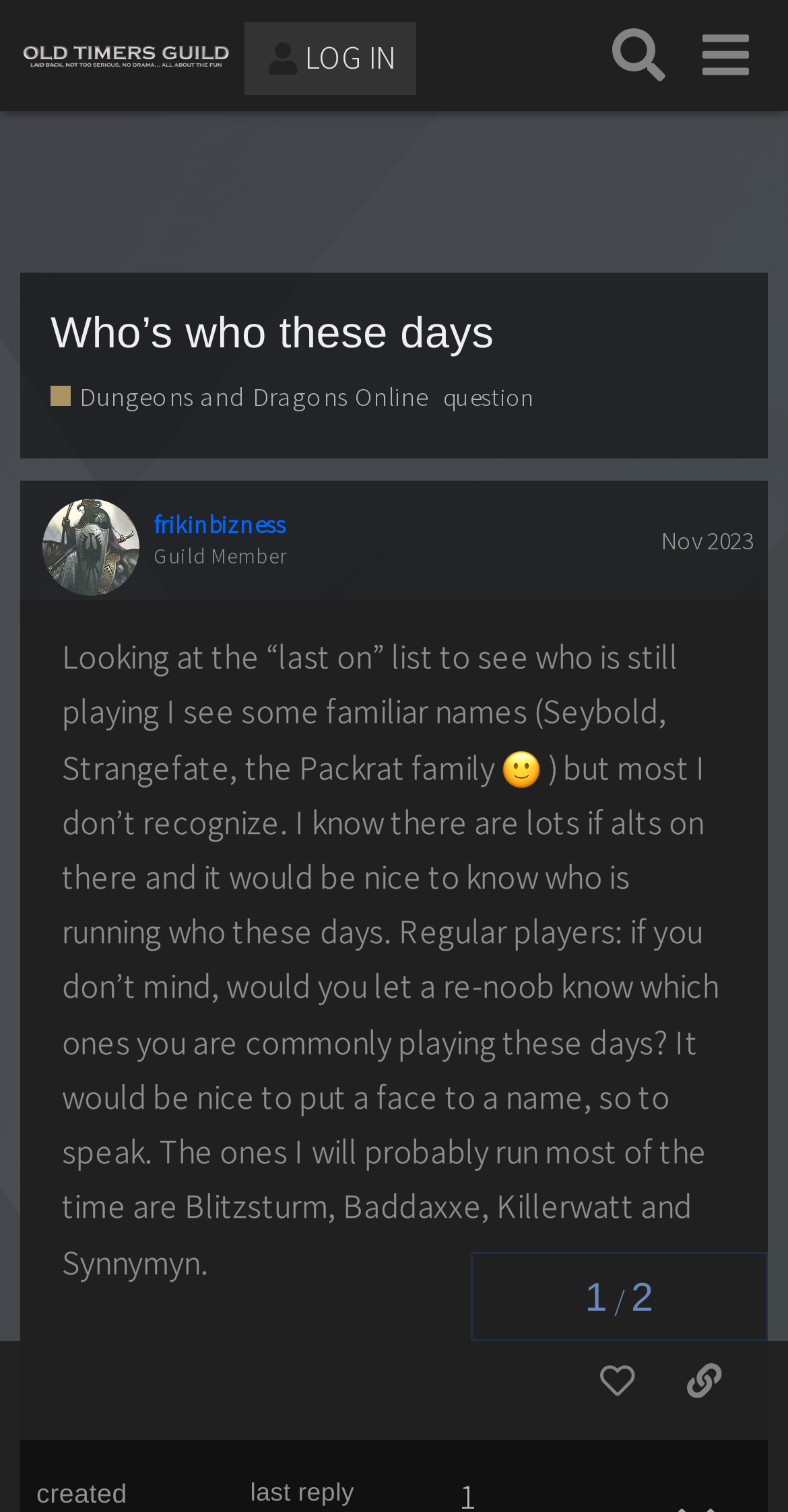Please identify the bounding box coordinates of the element on the webpage that should be clicked to follow this instruction: "Like this post". The bounding box coordinates should be given as four float numbers between 0 and 1, formatted as [left, top, right, bottom].

[0.727, 0.889, 0.838, 0.938]